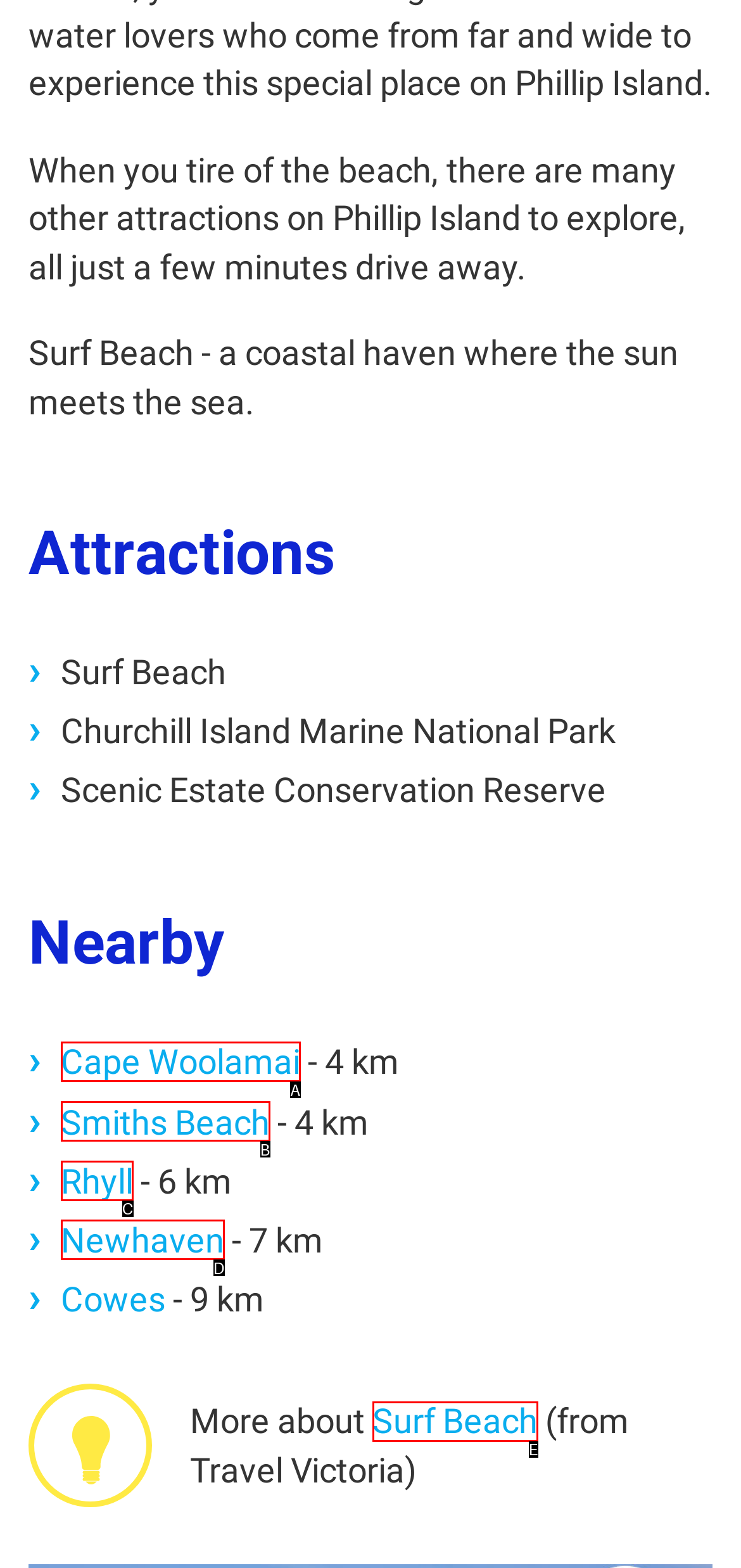Select the letter that corresponds to the description: Smiths Beach. Provide your answer using the option's letter.

B